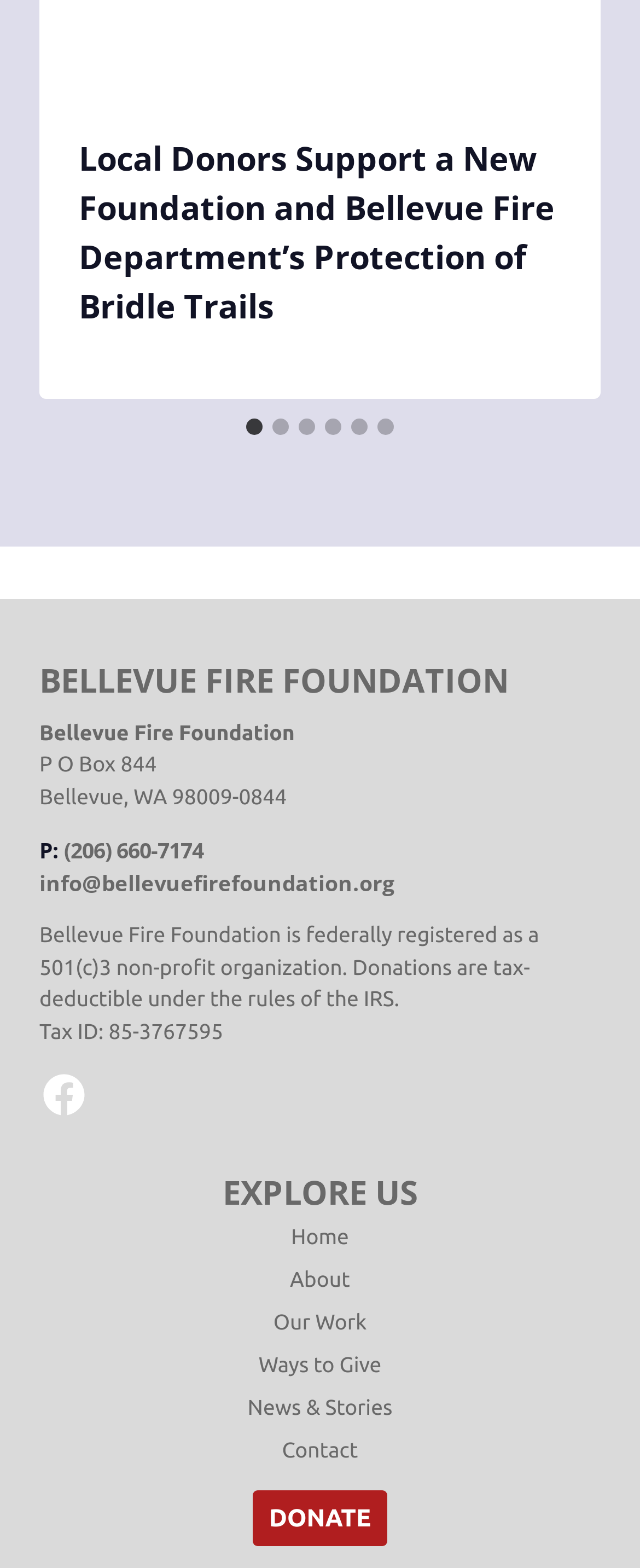Based on the visual content of the image, answer the question thoroughly: What is the last menu item in the 'EXPLORE US' section?

I found the answer by looking at the heading element with the text 'EXPLORE US' and the link elements below it, and the last one is 'Contact'.